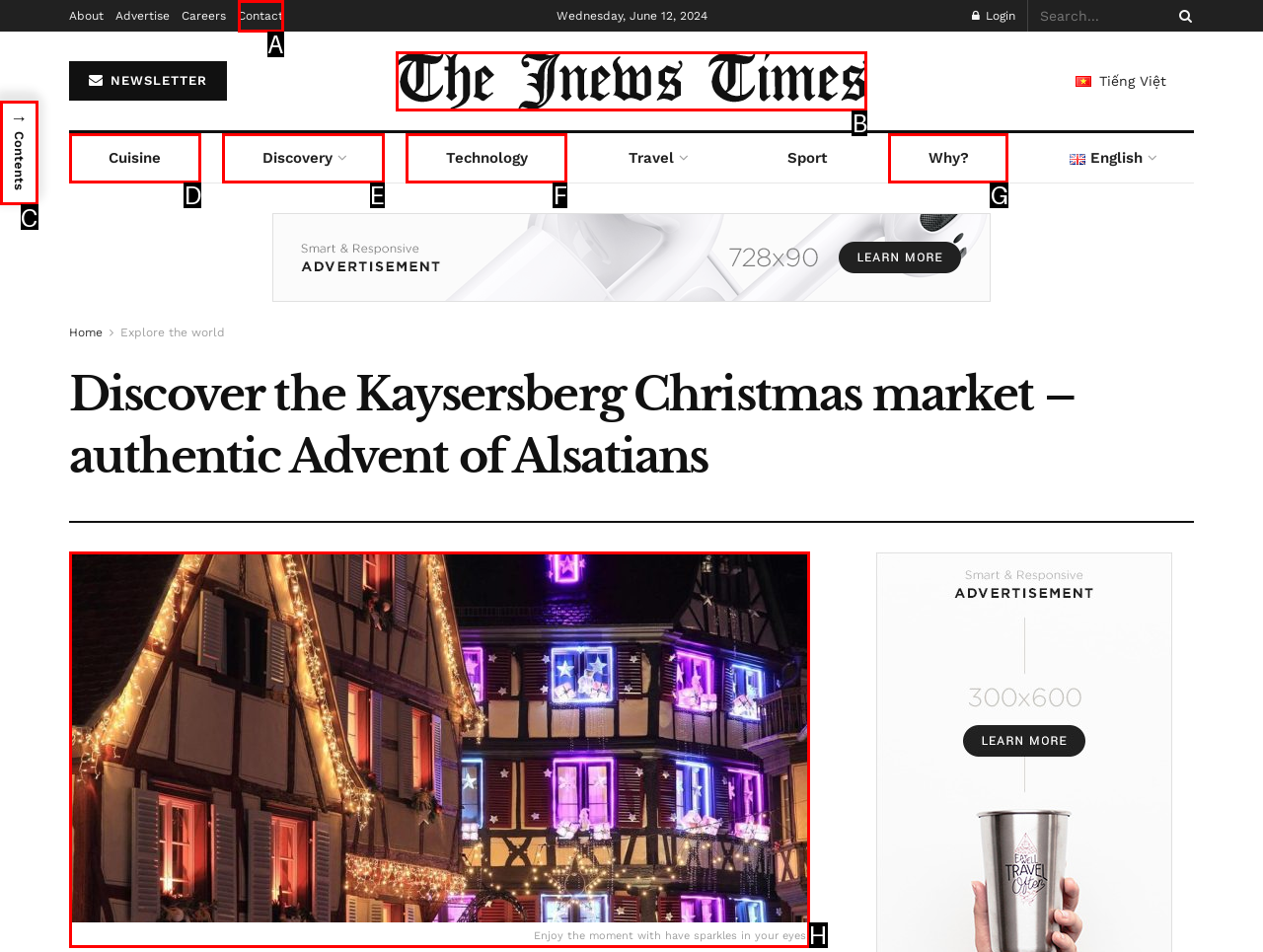Pinpoint the HTML element that fits the description: Technology
Answer by providing the letter of the correct option.

F